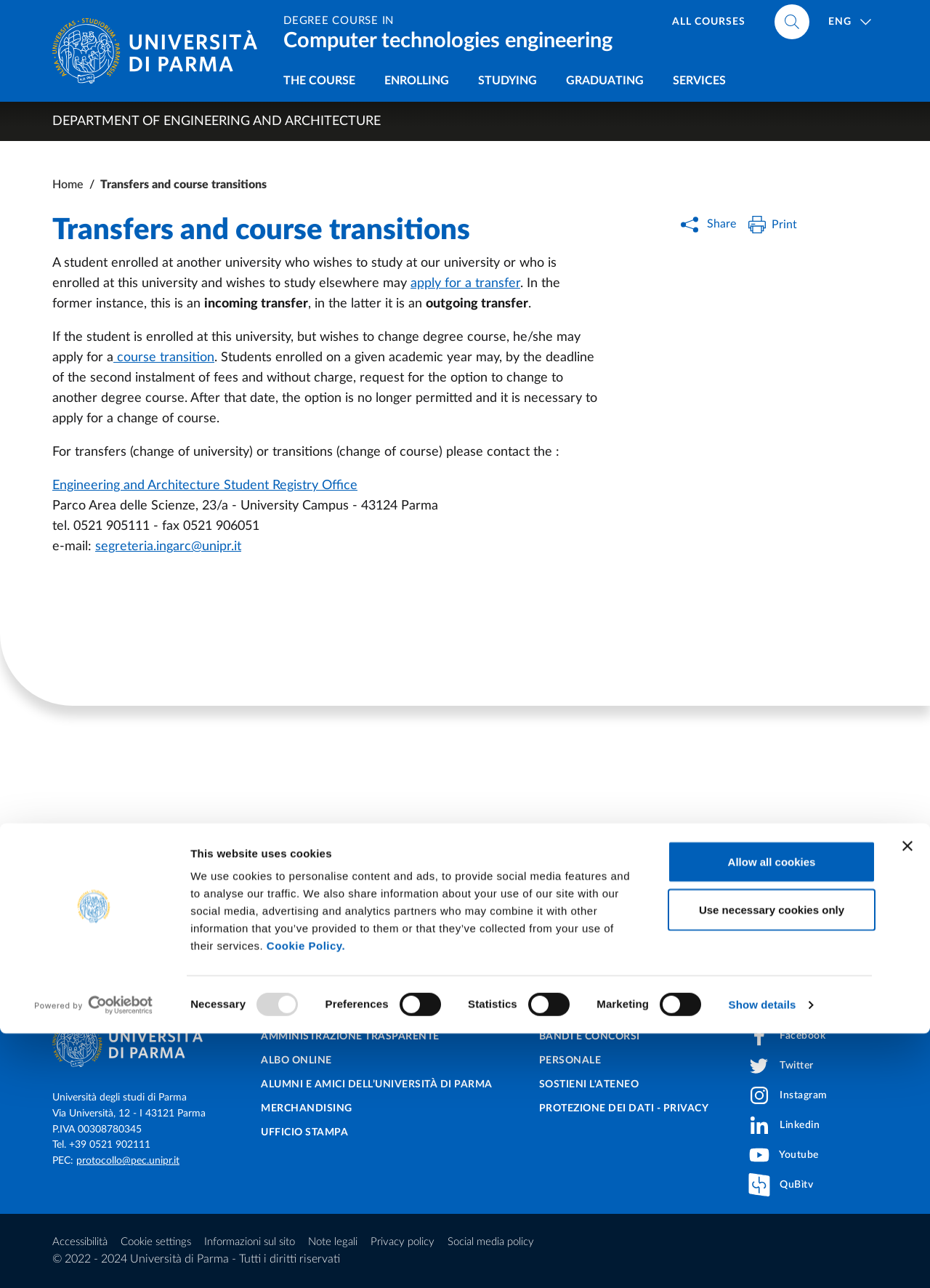Elaborate on the information and visuals displayed on the webpage.

The webpage is about the University of Parma, specifically the course of study and educational offerings. At the top, there is a banner with a logo and a link to open in a new window. Below the banner, there is a dialog box about cookies, with a heading, a paragraph of text, and several checkboxes for consent selection. There are also two buttons, "Use necessary cookies only" and "Allow all cookies", and a "Close banner" button.

On the left side, there is a navigation menu with links to the university's homepage, the department of engineering and architecture, and other related pages. Below the navigation menu, there is a main section with a heading "Transfers and course transitions" and several paragraphs of text explaining the process of transferring or changing courses.

In the main section, there are also several links to relevant offices and contact information, including the Engineering and Architecture Student Registry Office. On the right side, there are several links to other university pages, including a search function, and a section with social media sharing buttons and a print button.

At the bottom of the page, there is a footer section with the university's logo, address, and contact information, including phone numbers and email addresses. There are also several links to other university pages, including administration, alumni, and merchandise.